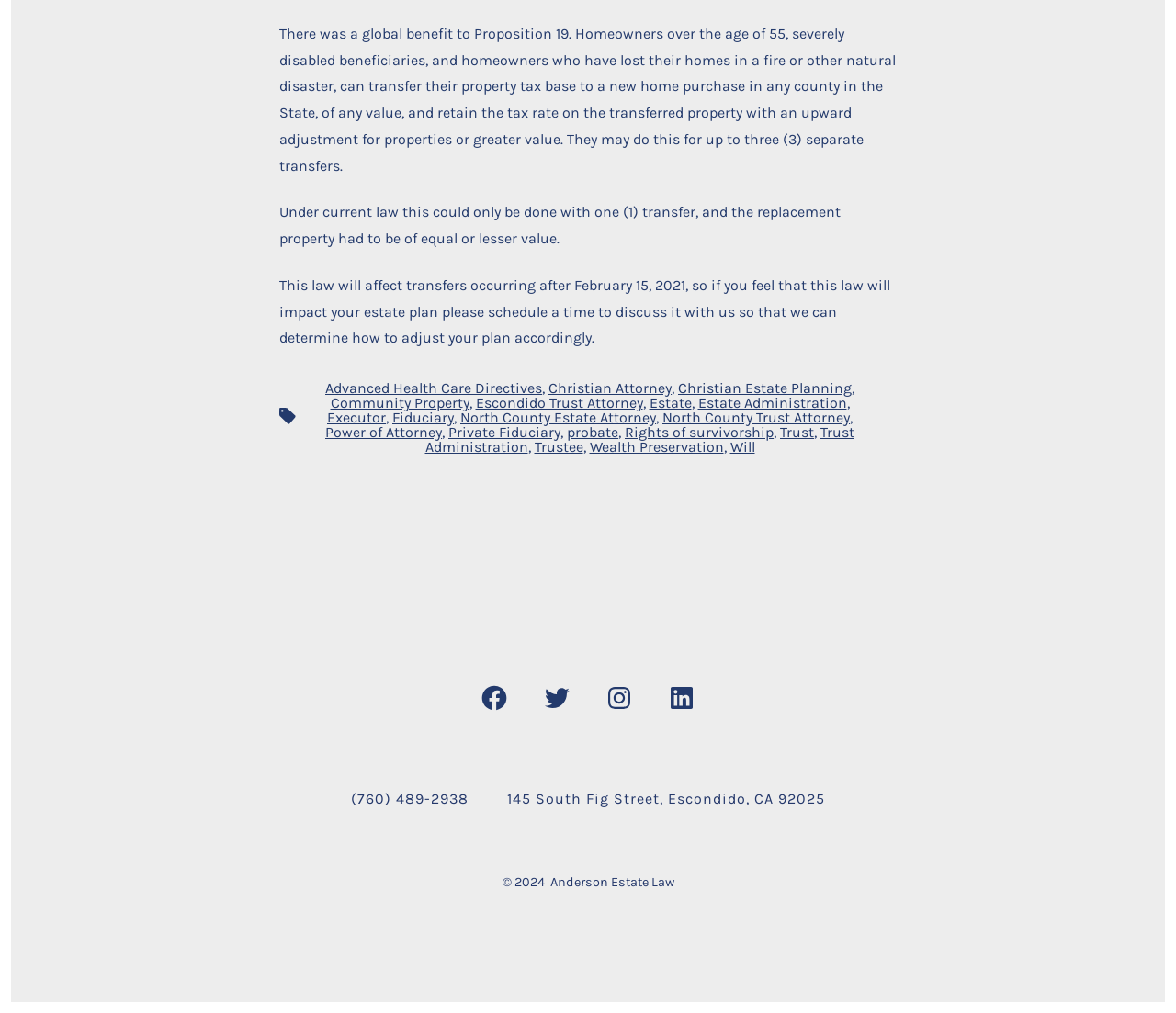What is the purpose of the links under the 'Tags' section?
Answer the question with a single word or phrase by looking at the picture.

Navigate to related topics